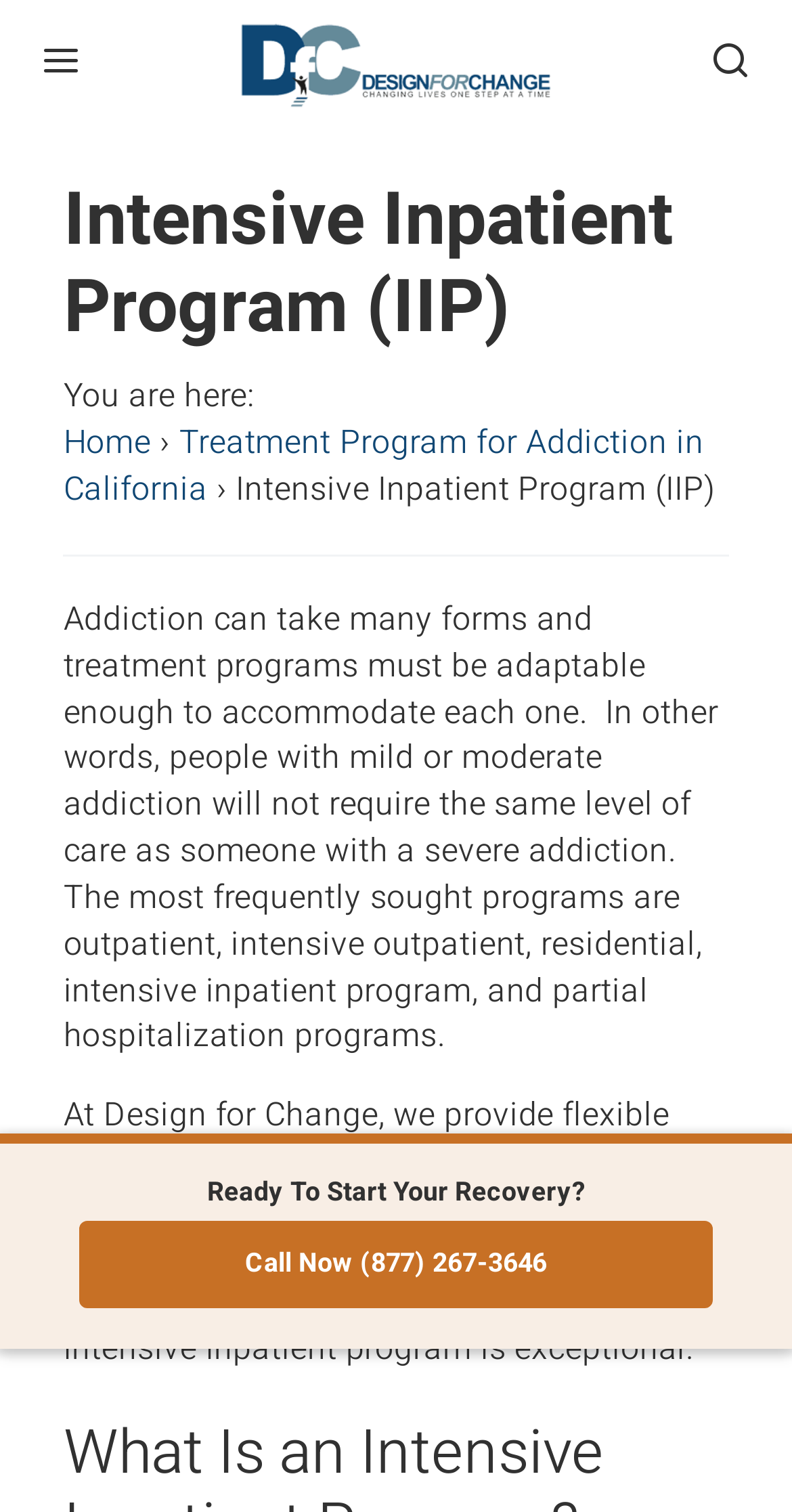Respond to the following question with a brief word or phrase:
What is the name of the organization providing the intensive inpatient program?

Design for Change